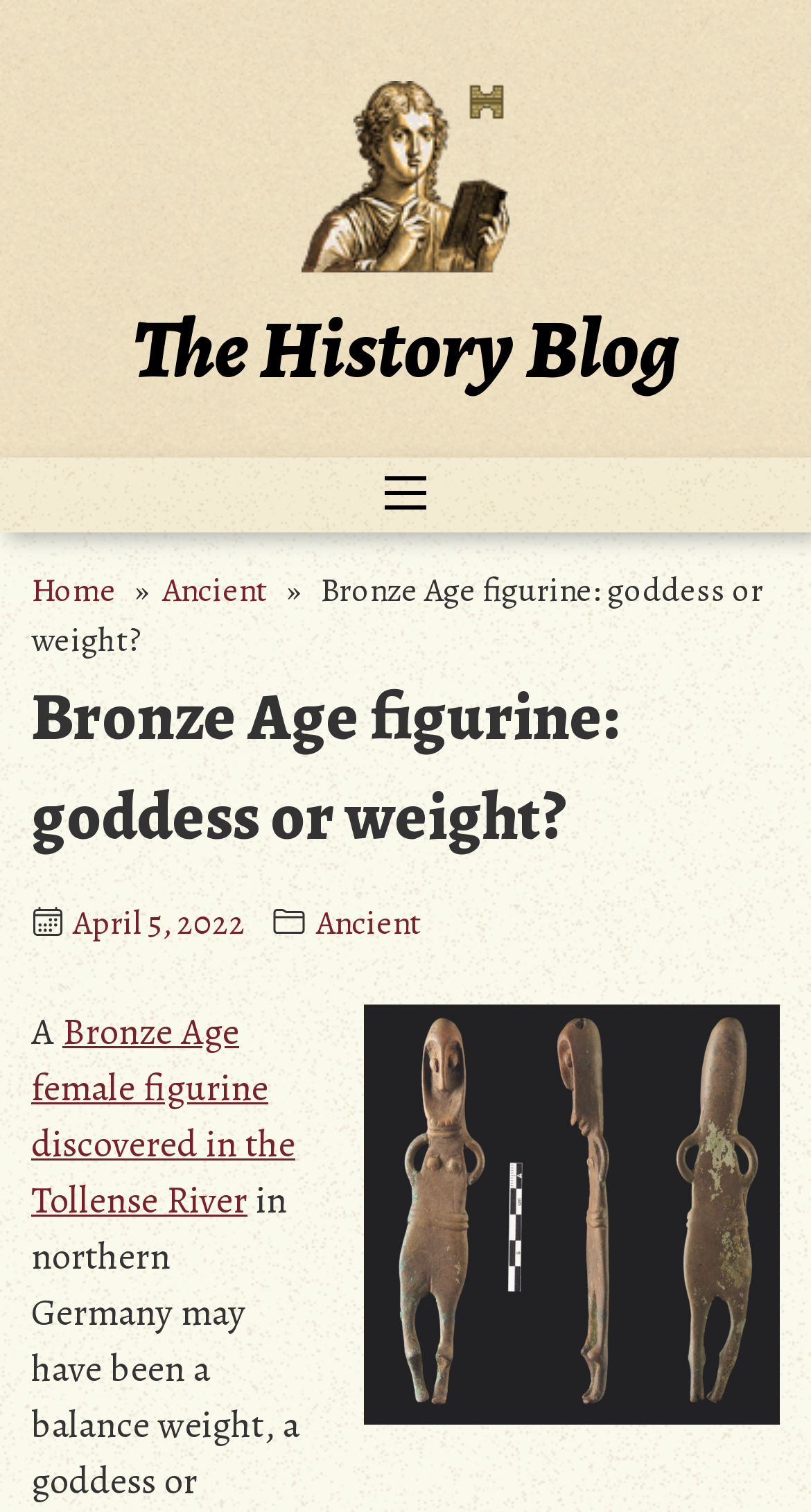Provide the bounding box coordinates of the UI element that matches the description: "April 5, 2022".

[0.085, 0.596, 0.303, 0.626]